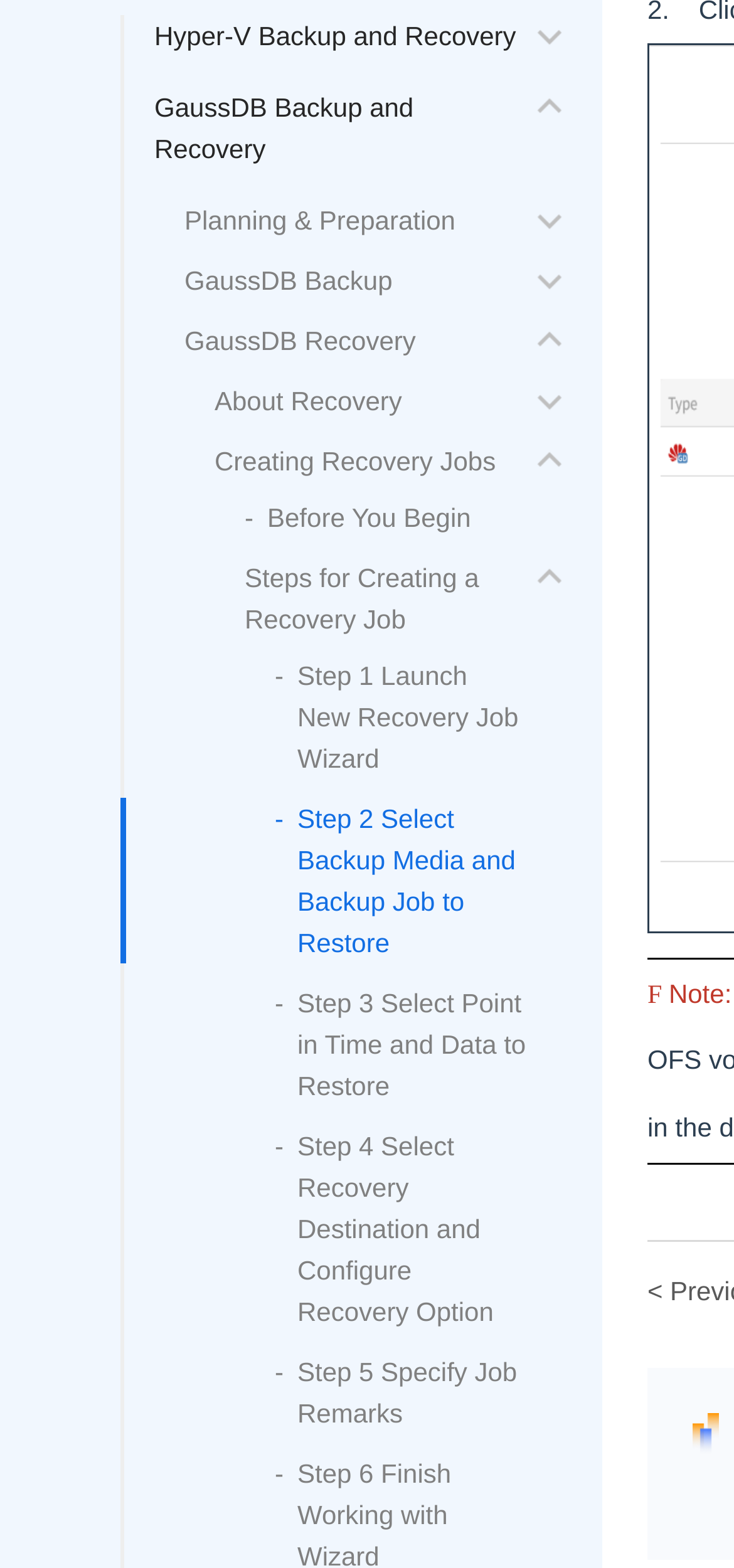Determine the bounding box coordinates (top-left x, top-left y, bottom-right x, bottom-right y) of the UI element described in the following text: Step 5 Specify Job Remarks

[0.405, 0.865, 0.704, 0.911]